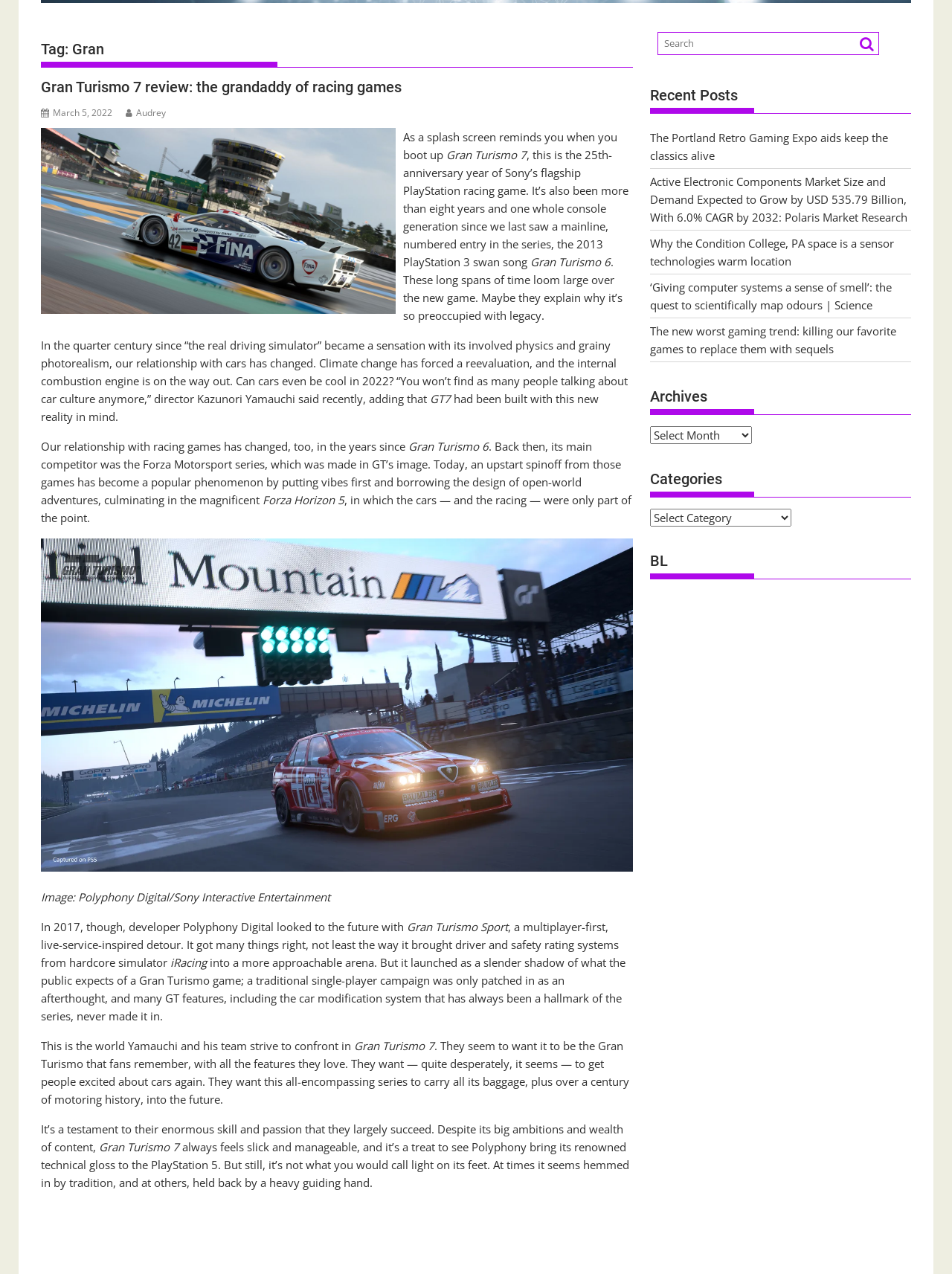Locate the bounding box for the described UI element: "name="s" placeholder="Search"". Ensure the coordinates are four float numbers between 0 and 1, formatted as [left, top, right, bottom].

[0.691, 0.025, 0.924, 0.043]